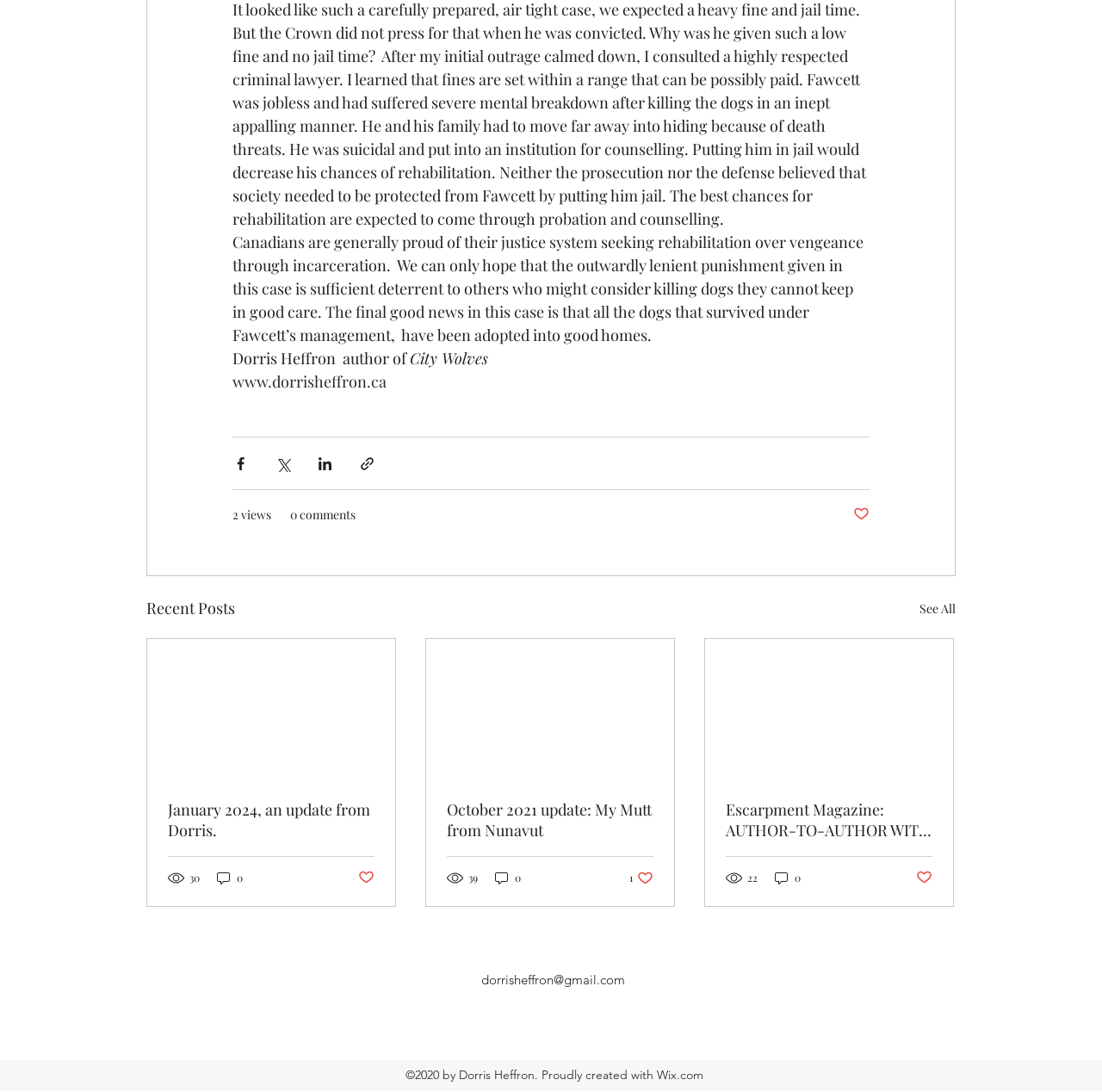Please find the bounding box coordinates (top-left x, top-left y, bottom-right x, bottom-right y) in the screenshot for the UI element described as follows: 39

[0.405, 0.796, 0.435, 0.811]